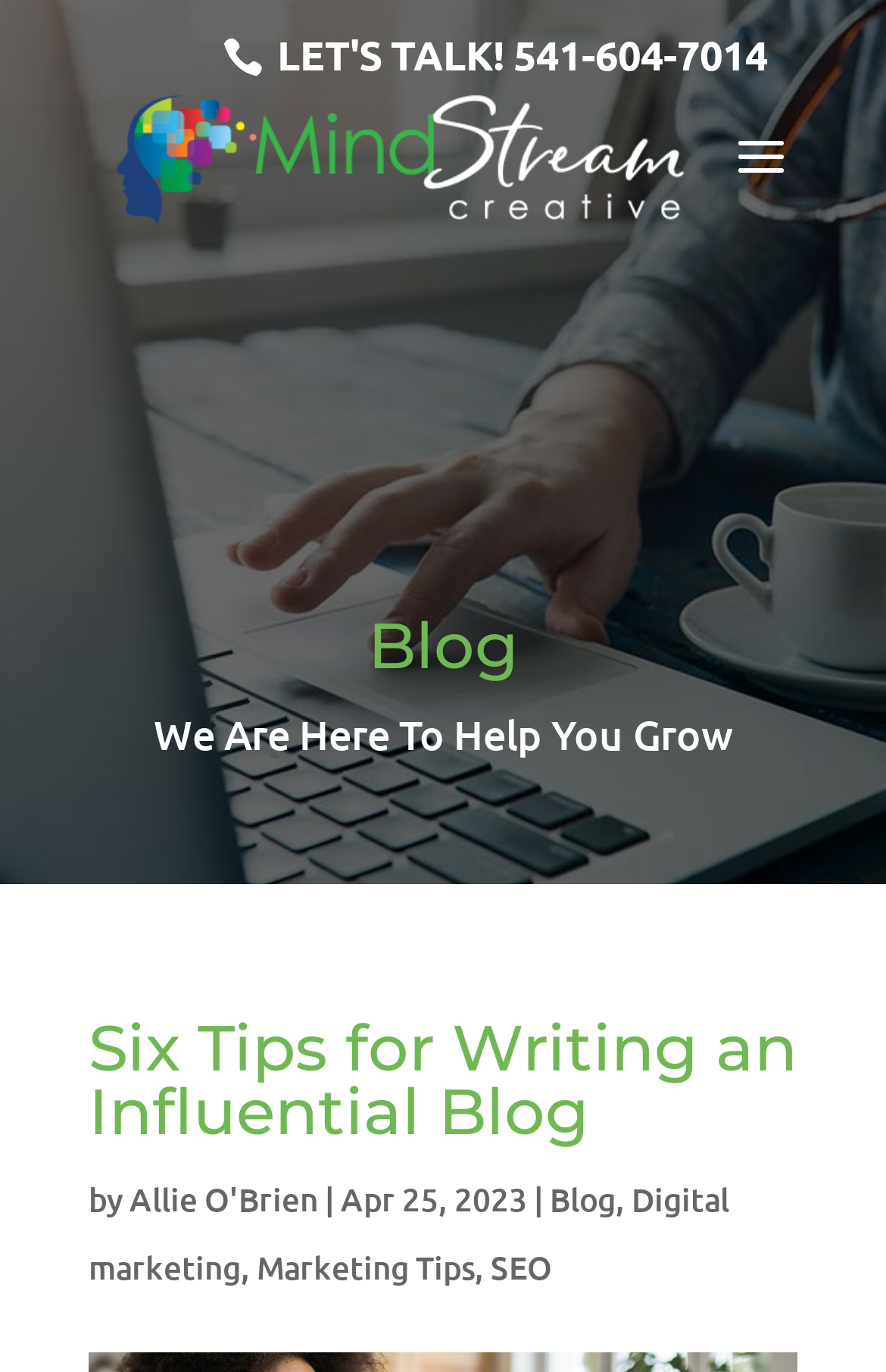Detail the various sections and features of the webpage.

The webpage appears to be a blog post titled "Six Tips for Writing an Influential Blog" from MindStream Creative, a digital marketing and web design company based in Bend, Oregon. 

At the top of the page, there is a phone number "541-604-7014" and a link to the company's homepage. Below these elements, there is a search bar with a searchbox labeled "Search for:". 

The main content of the page is divided into two sections. The first section has a heading "Blog" and a subheading "We Are Here To Help You Grow". 

The second section is the blog post itself, which has a heading "Six Tips for Writing an Influential Blog" and is written by Allie O'Brien, dated April 25, 2023. The blog post is categorized under "Blog", "Digital marketing", "Marketing Tips", and "SEO", with links to these categories at the bottom of the post.